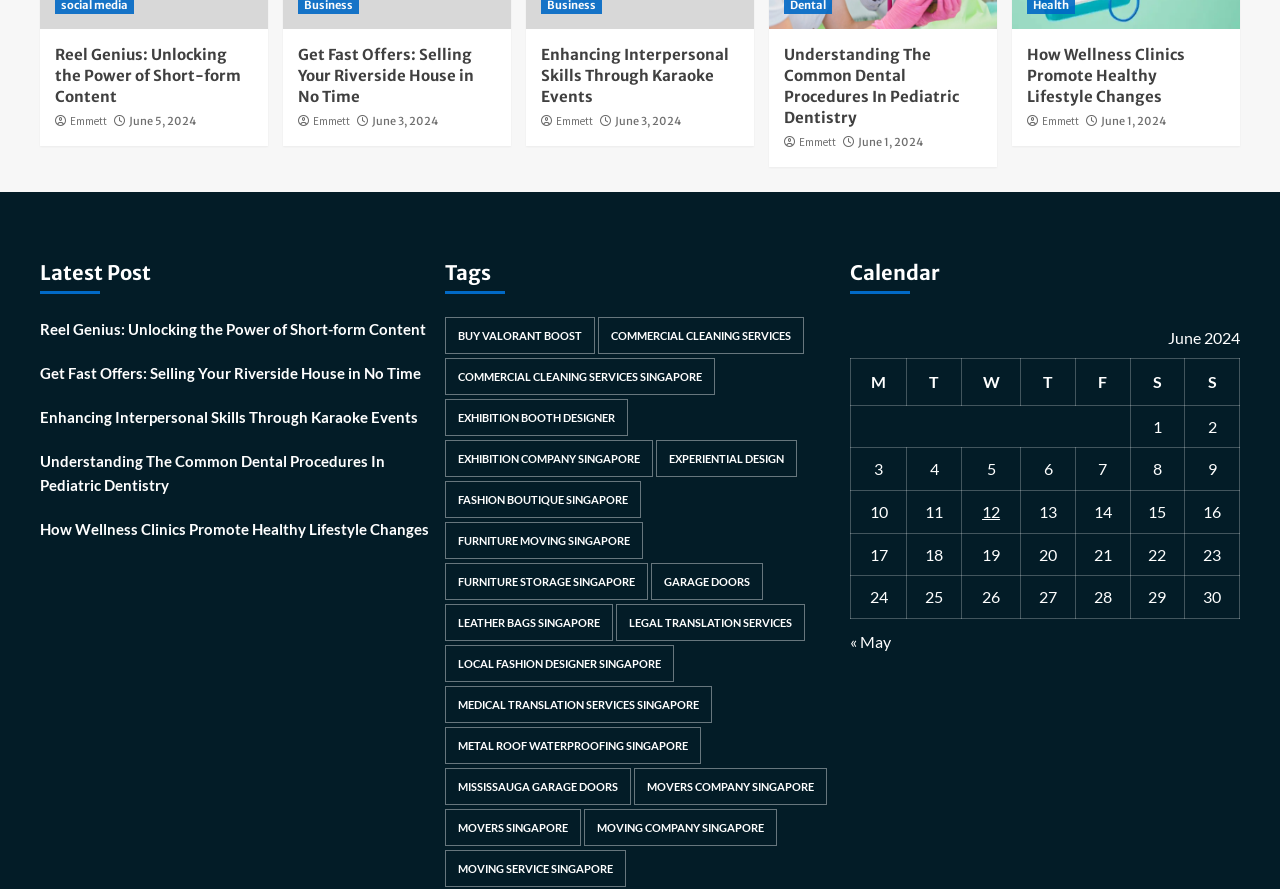Find and indicate the bounding box coordinates of the region you should select to follow the given instruction: "Click on the 'Tags' link".

[0.348, 0.283, 0.652, 0.345]